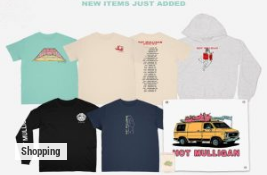Analyze the image and provide a detailed caption.

The image showcases a vibrant and trendy collection of new apparel items that have just been added to the "Mulligan Masterpieces" merchandise line, designed for true fans. Featured in the display are a variety of T-shirts and a cozy hoodie, each adorned with unique graphics and logos that reflect the spirit and style associated with this popular brand. The items, which vary in color from mint green to classic black, beige, and more, cater to diverse fashion tastes while emphasizing comfort and creativity. Additionally, there's an eye-catching graphic of a colorful van, which adds to the playful and nostalgic aesthetic of the collection. Accompanying the image is a link labeled "Shopping," inviting viewers to explore these new additions further and enhance their wardrobes with these exclusive pieces.